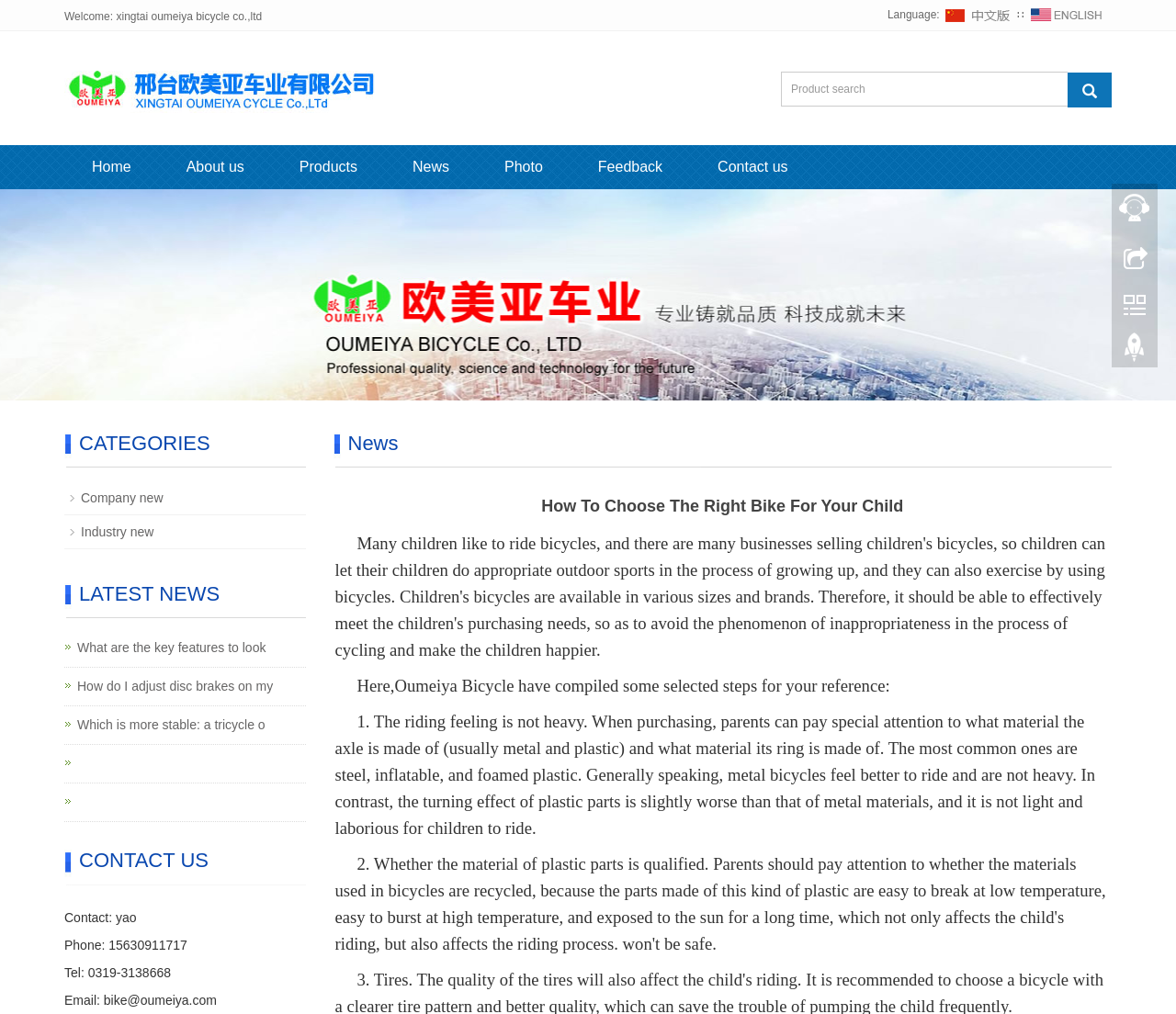Please determine the bounding box coordinates, formatted as (top-left x, top-left y, bottom-right x, bottom-right y), with all values as floating point numbers between 0 and 1. Identify the bounding box of the region described as: name="name" placeholder="Product search"

[0.664, 0.071, 0.908, 0.105]